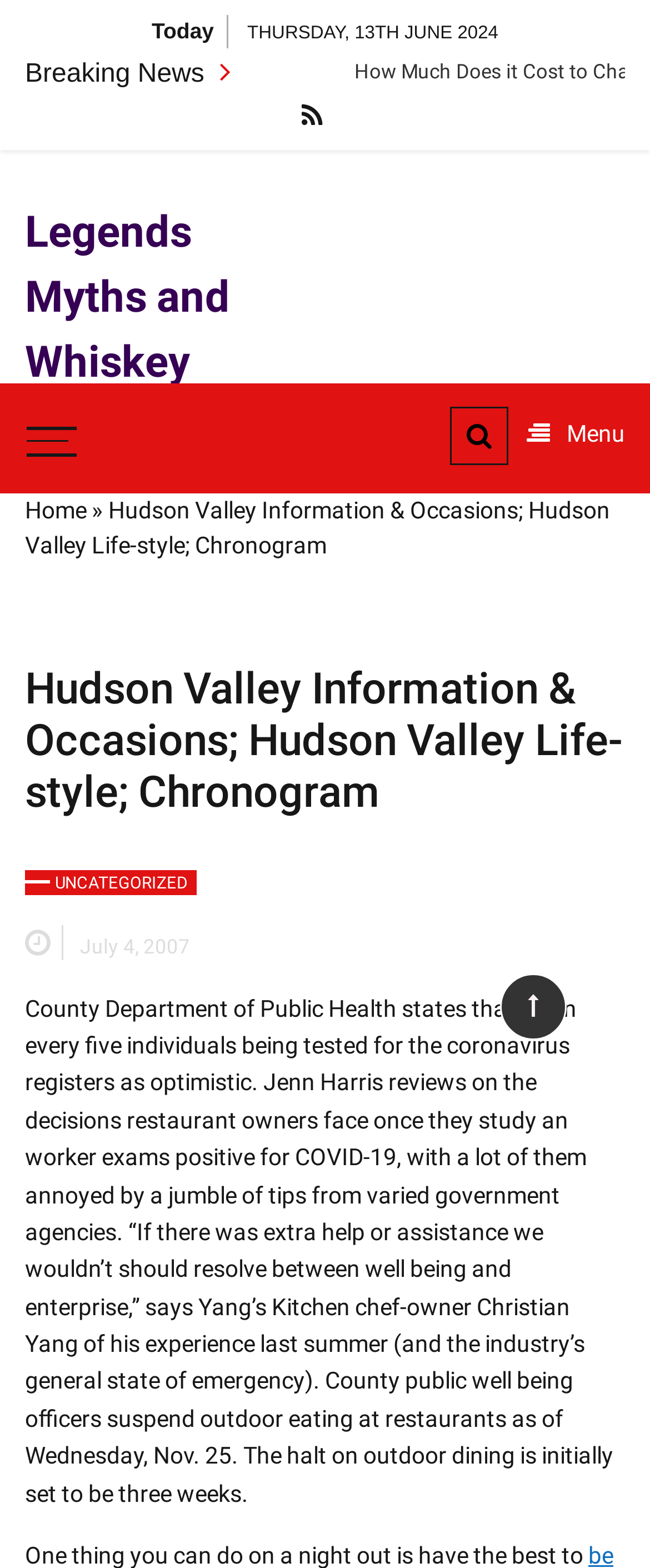Identify the bounding box coordinates of the HTML element based on this description: "parent_node: Menu".

[0.0, 0.26, 0.164, 0.299]